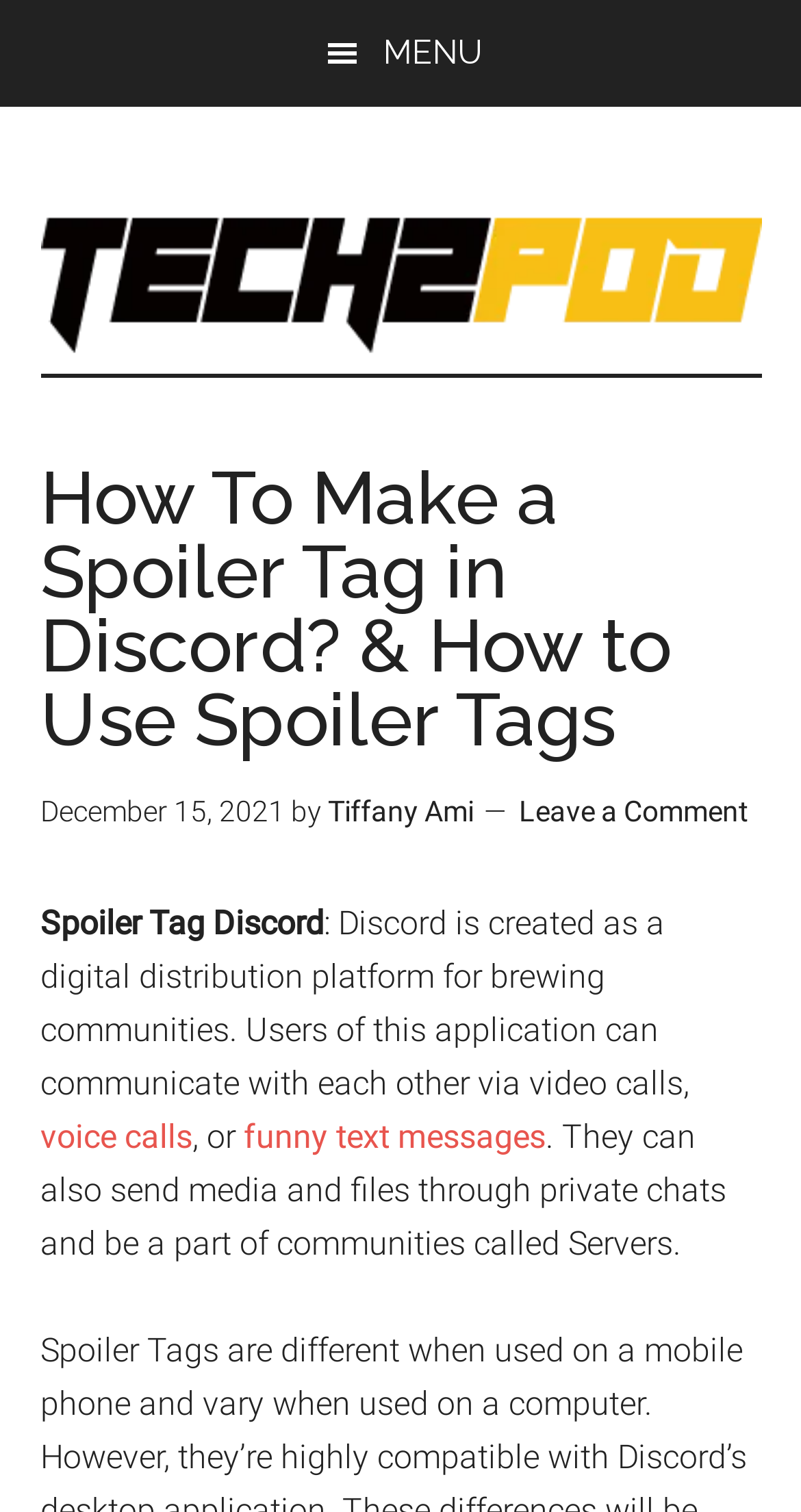Please provide a one-word or short phrase answer to the question:
What is the purpose of Discord?

Digital distribution platform for brewing communities